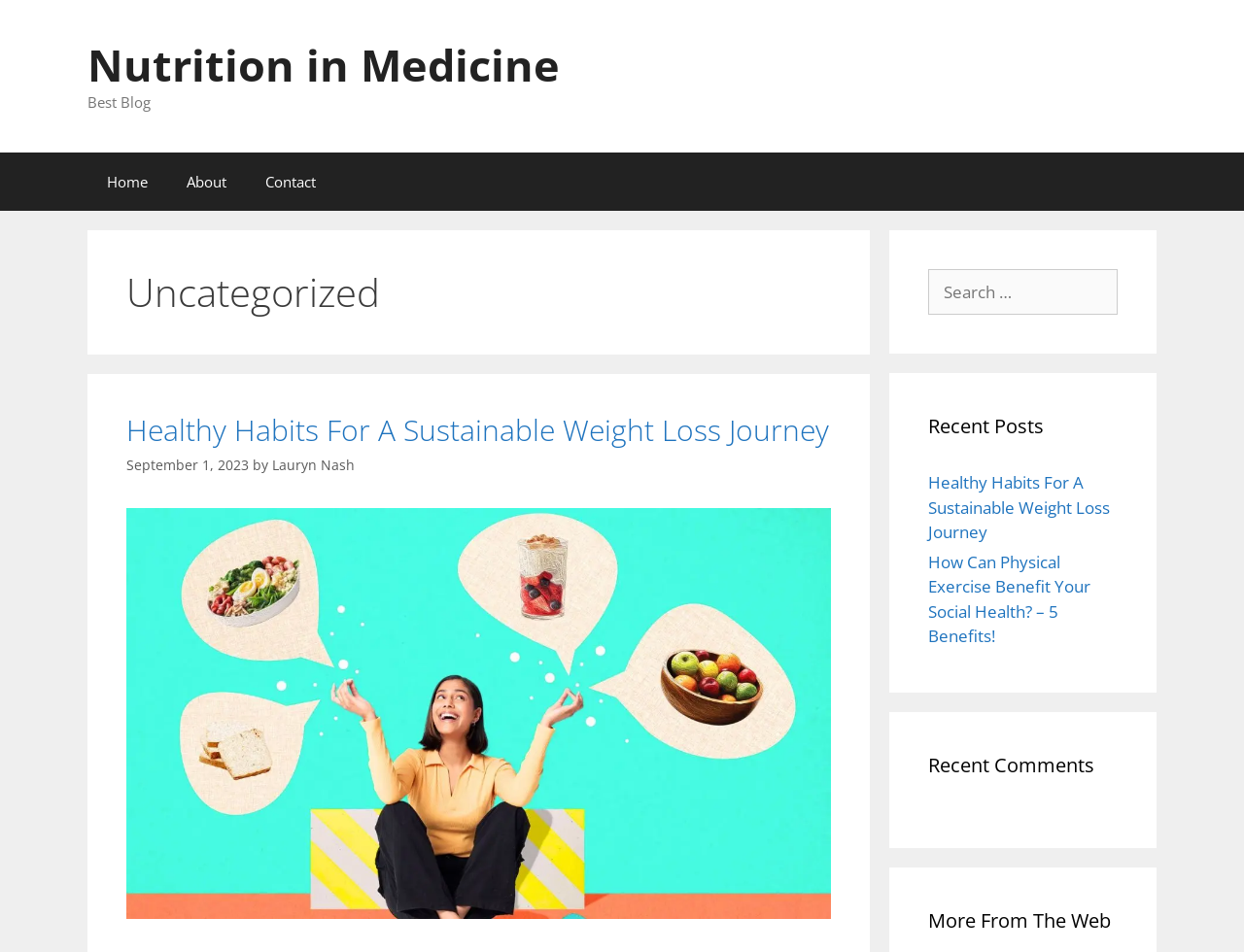Please answer the following question using a single word or phrase: 
What is the name of the website?

Nutrition in Medicine